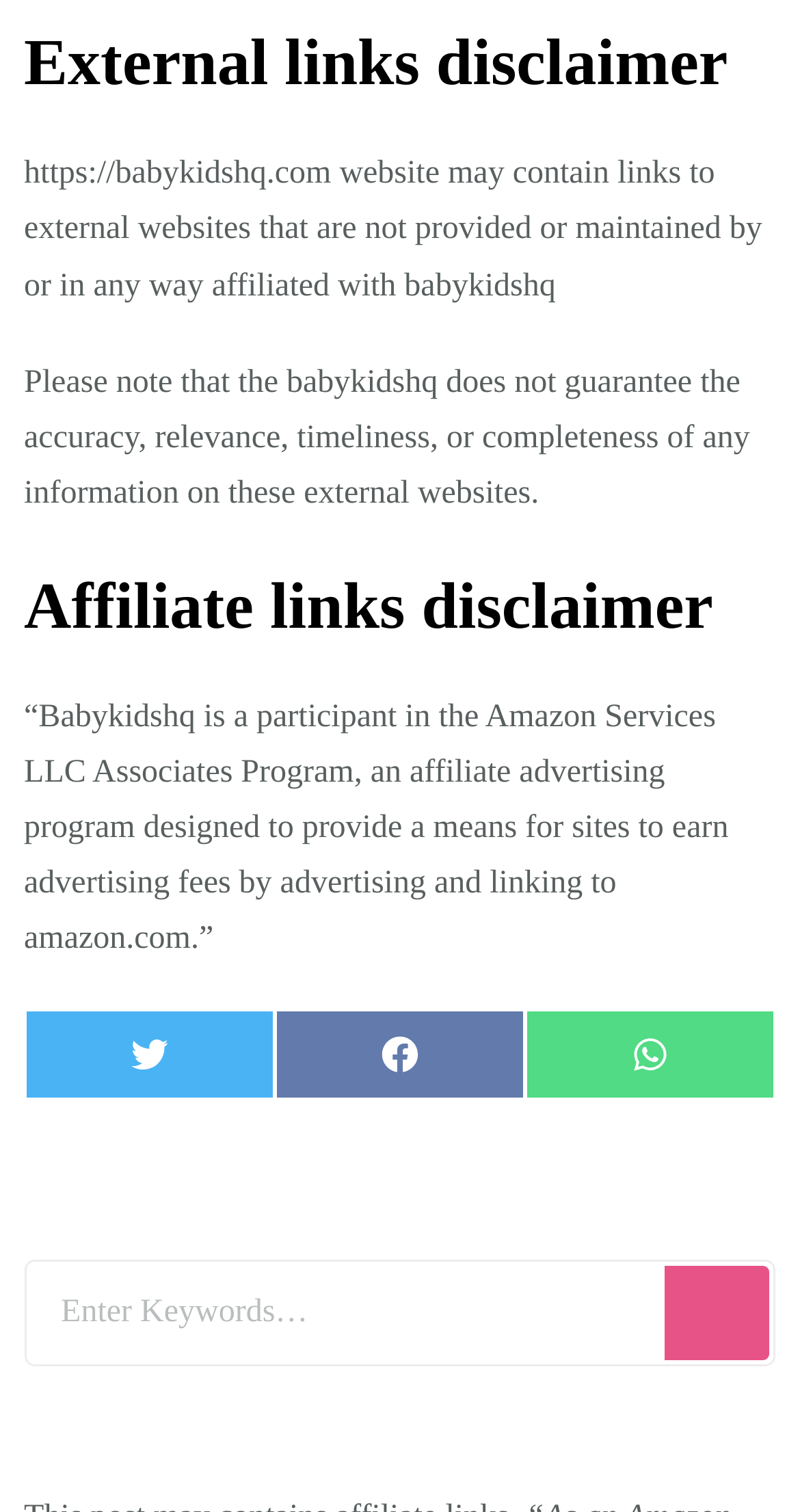What is the disclaimer about external links?
Please provide a single word or phrase in response based on the screenshot.

External links not guaranteed